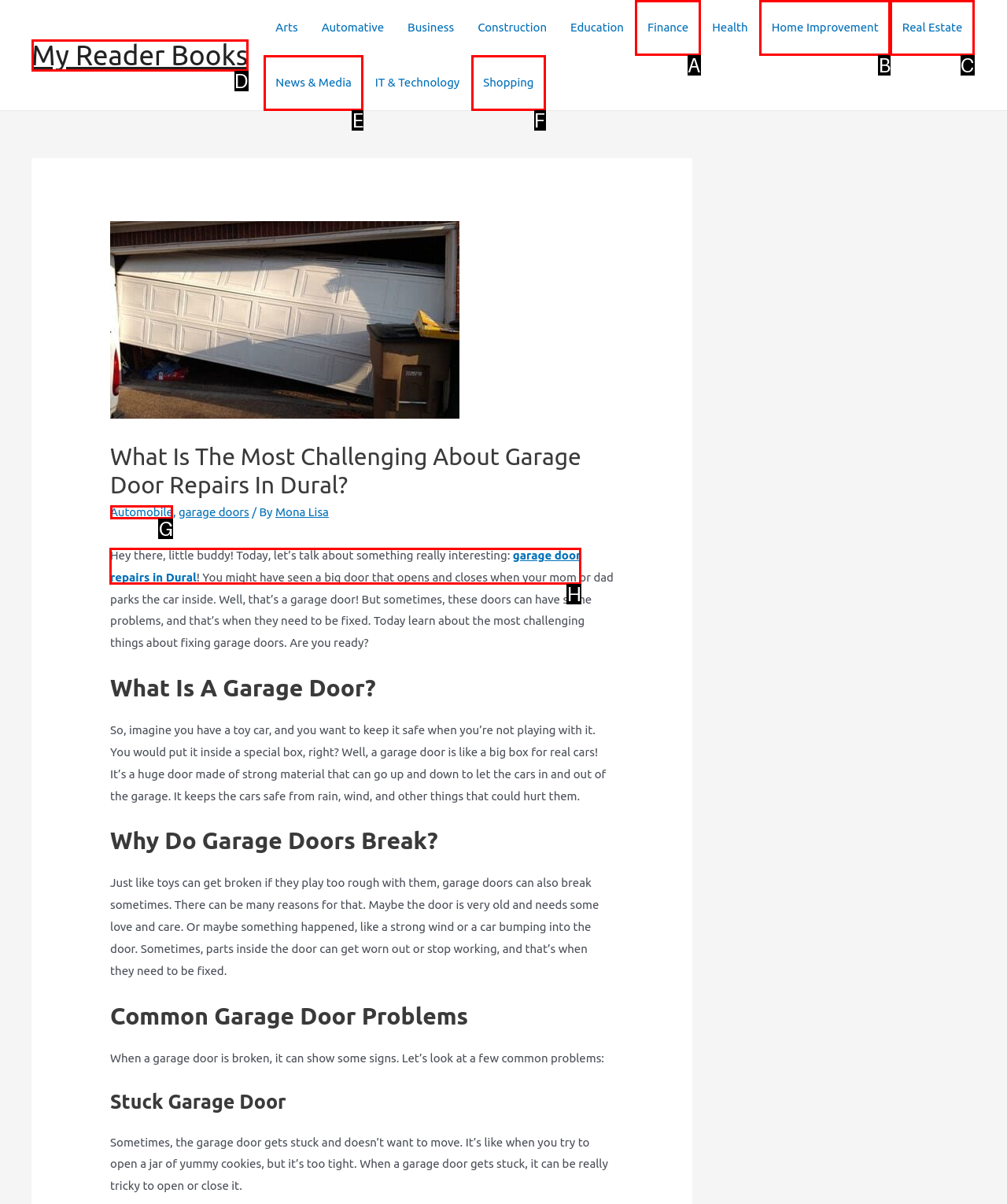Pick the option that should be clicked to perform the following task: Click on the 'garage door repairs in Dural' link
Answer with the letter of the selected option from the available choices.

H